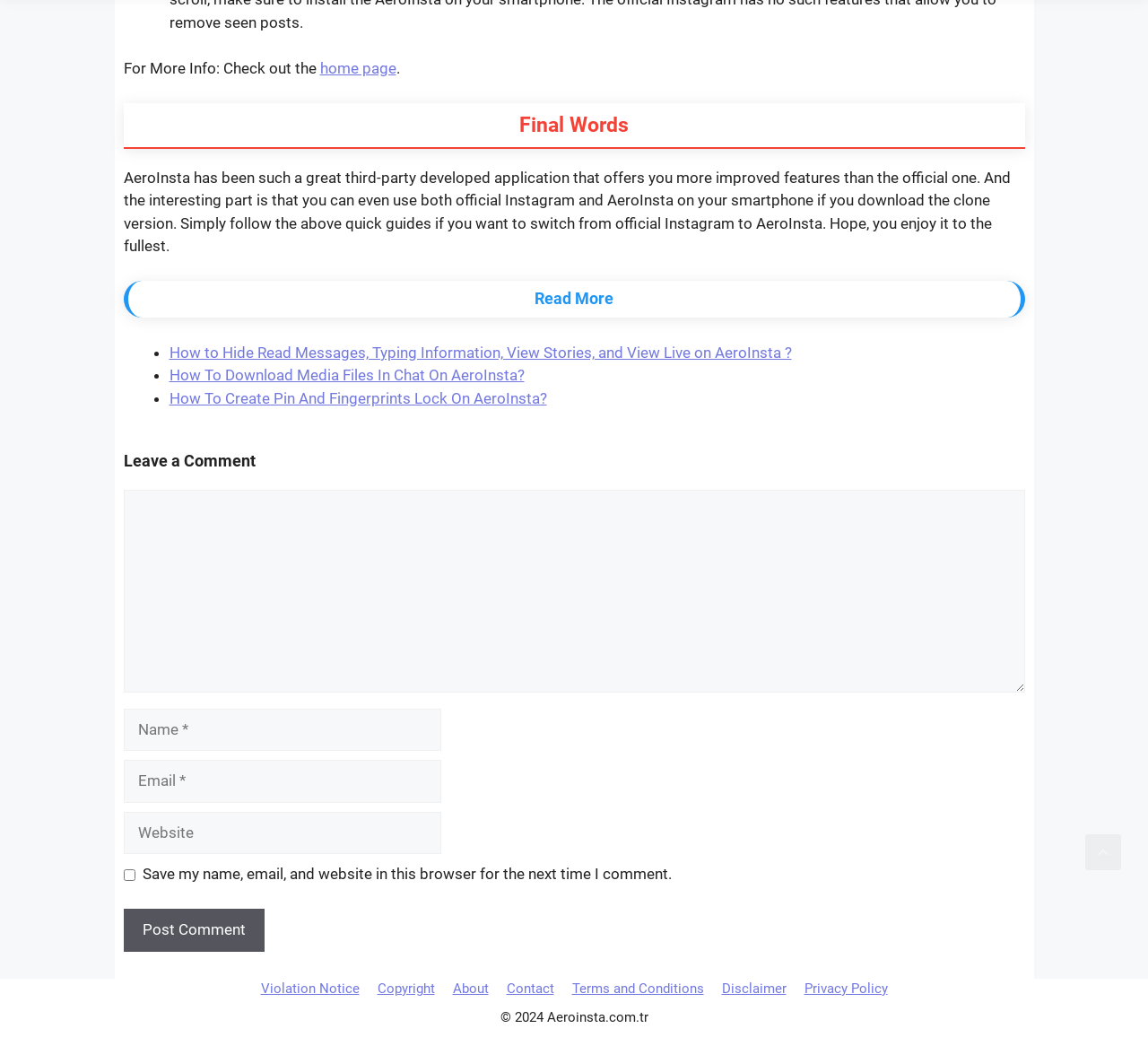Pinpoint the bounding box coordinates of the clickable element needed to complete the instruction: "Check the 'Violation Notice'". The coordinates should be provided as four float numbers between 0 and 1: [left, top, right, bottom].

[0.227, 0.937, 0.313, 0.953]